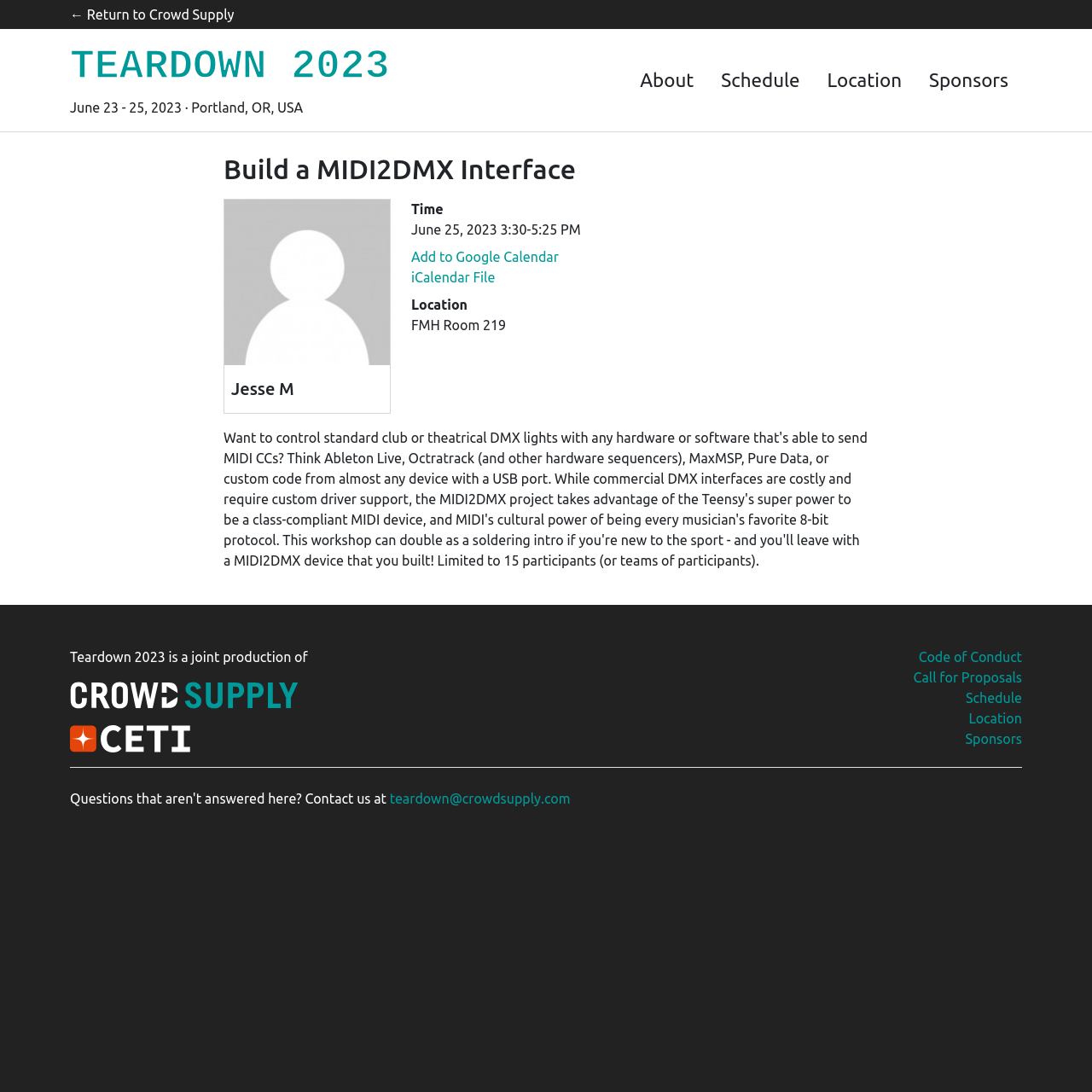Explain the features and main sections of the webpage comprehensively.

This webpage is about a specific event, "Build a MIDI2DMX Interface", which is part of Teardown 2023, a conference taking place on June 23-25, 2023, in Portland, OR, USA. 

At the top left corner, there is a link to return to Crowd Supply. Next to it, there is a link to "TEARDOWN 2023" and a text stating the event dates and location. 

Below these elements, there are four links to "About", "Schedule", "Location", and "Sponsors" aligned horizontally. 

The main content of the page starts with a heading "Build a MIDI2DMX Interface" followed by an image of Jesse M, the speaker. Below the image, there is a heading with the speaker's name, Jesse M. 

To the right of the image, there are details about the event, including the time, "June 25, 2023 3:30-5:25 PM", and the location, "FMH Room 219". There are also two links to add the event to Google Calendar or download an iCalendar file. 

At the bottom of the page, there is a section with information about Teardown 2023, stating that it is a joint production of Crowd Supply and CETI. There are links to Crowd Supply, CETI, and the Code of Conduct. Additionally, there are links to the Call for Proposals, Schedule, Location, and Sponsors. There is also a contact email, "teardown@crowdsupply.com", at the bottom right corner.